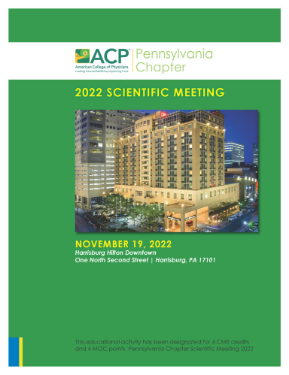Give a one-word or short phrase answer to this question: 
How many CME credits are designated for this educational activity?

4